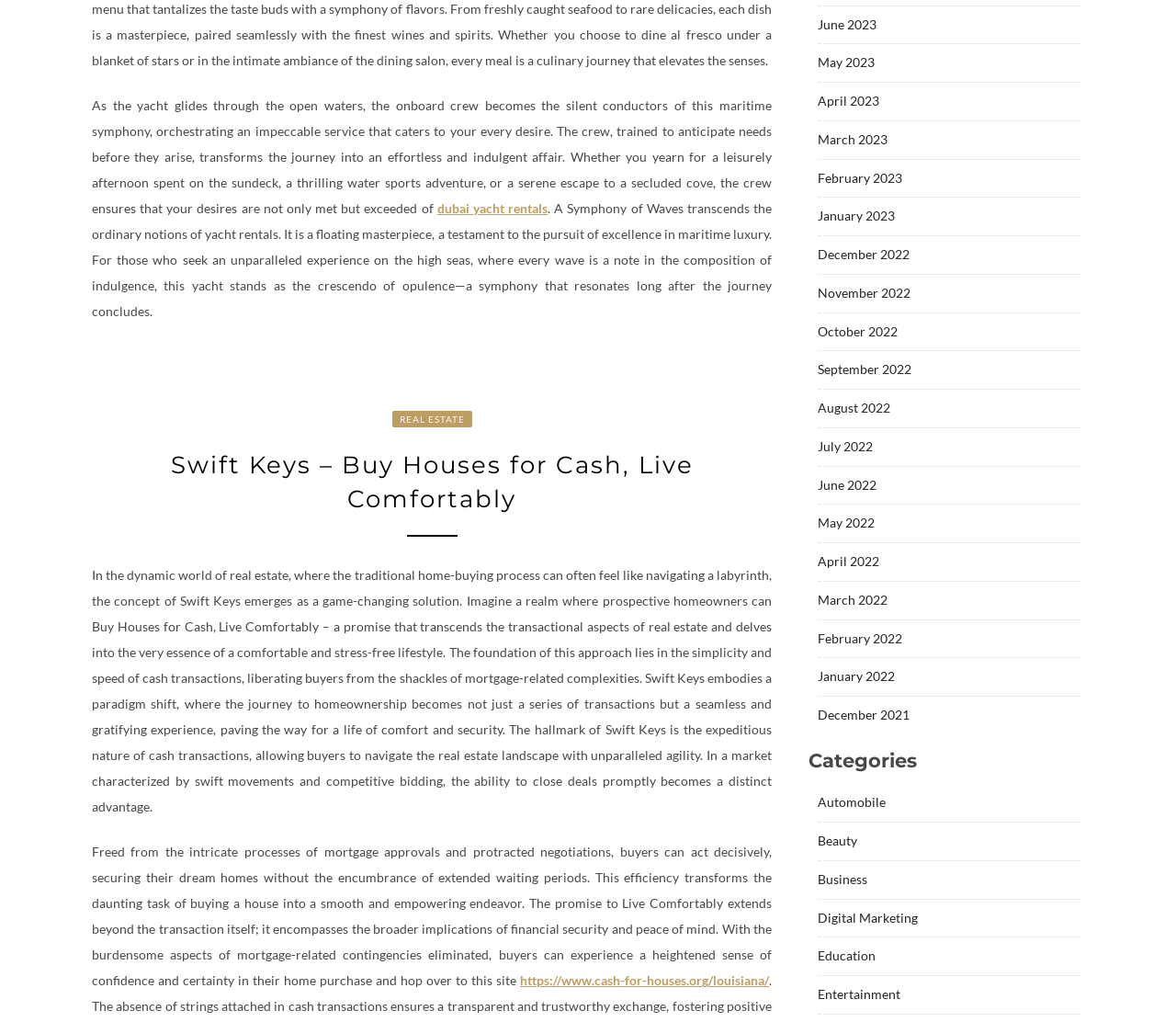Use one word or a short phrase to answer the question provided: 
What is the category of the link 'Digital Marketing'?

Business